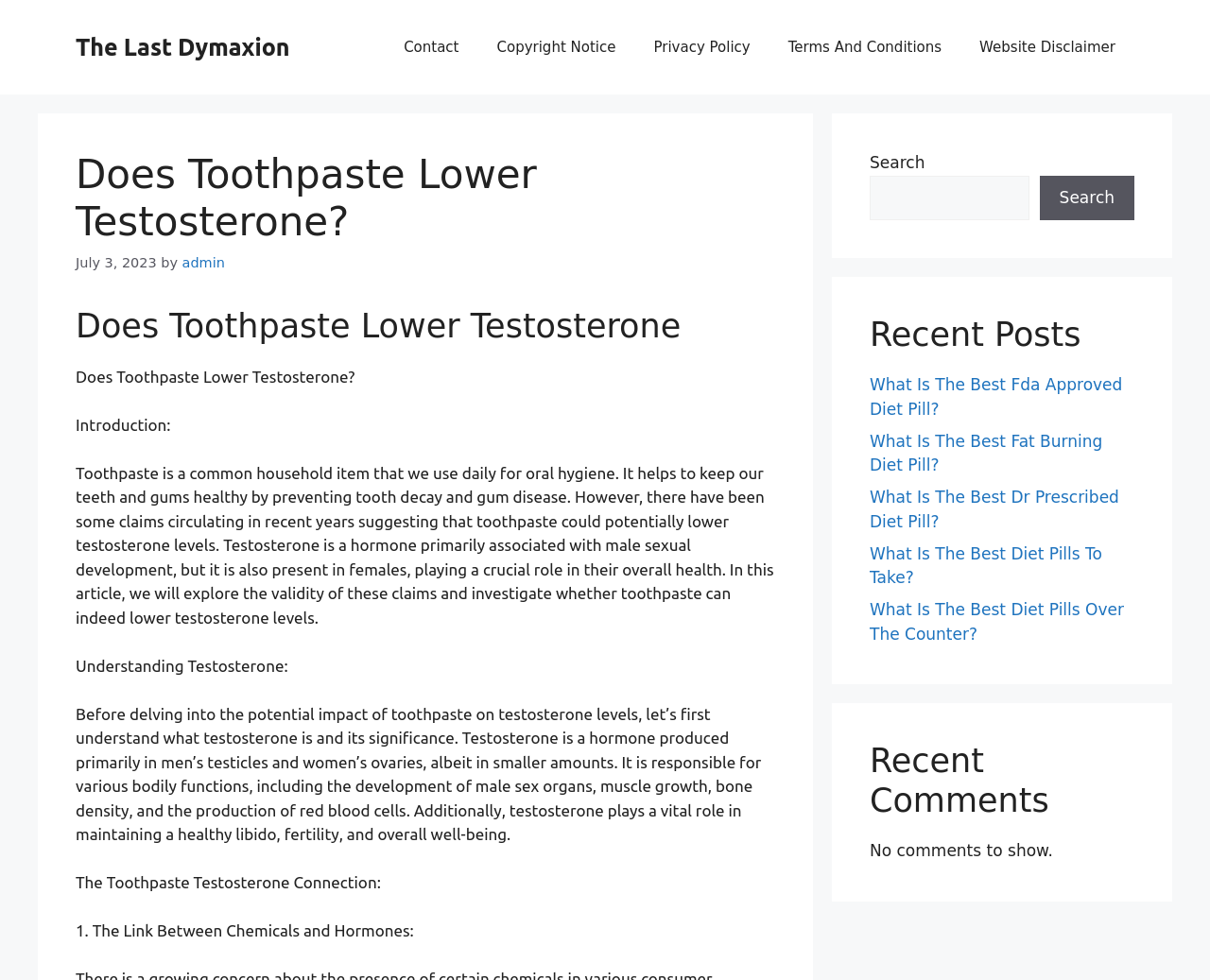Using the description: "The Last Dymaxion", determine the UI element's bounding box coordinates. Ensure the coordinates are in the format of four float numbers between 0 and 1, i.e., [left, top, right, bottom].

[0.062, 0.035, 0.24, 0.062]